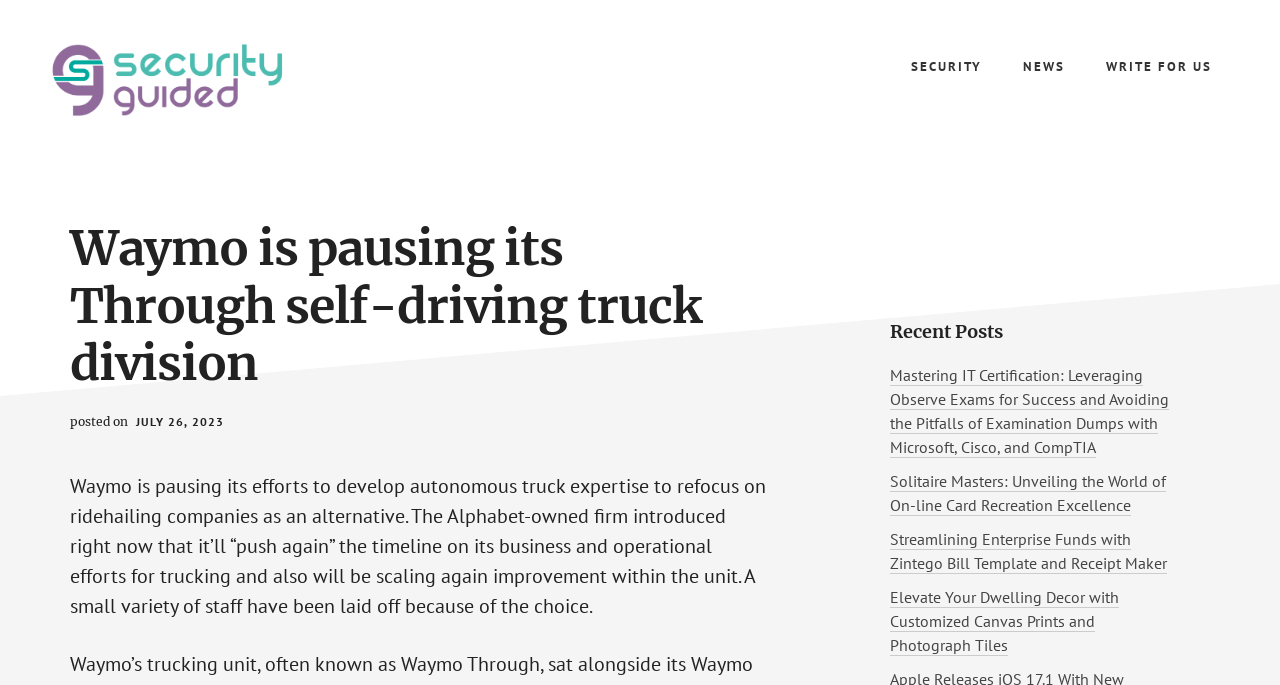Pinpoint the bounding box coordinates of the clickable element needed to complete the instruction: "View recent post about Mastering IT Certification". The coordinates should be provided as four float numbers between 0 and 1: [left, top, right, bottom].

[0.695, 0.533, 0.913, 0.669]